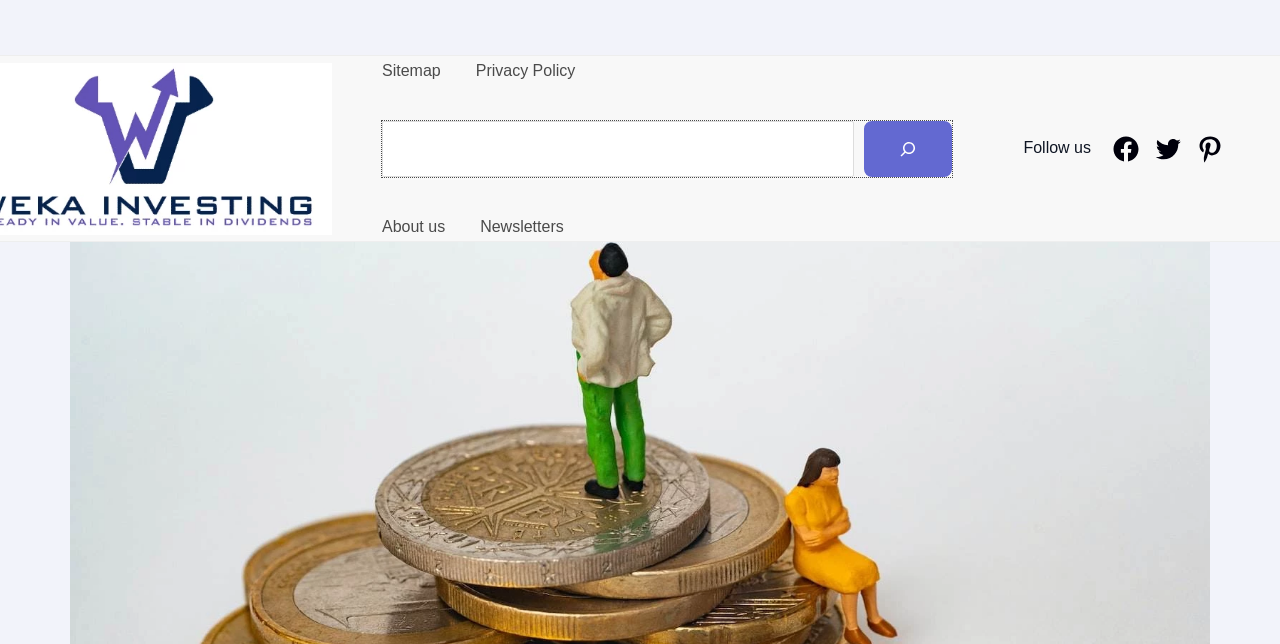Find the bounding box coordinates of the UI element according to this description: "Elegant Themes".

None